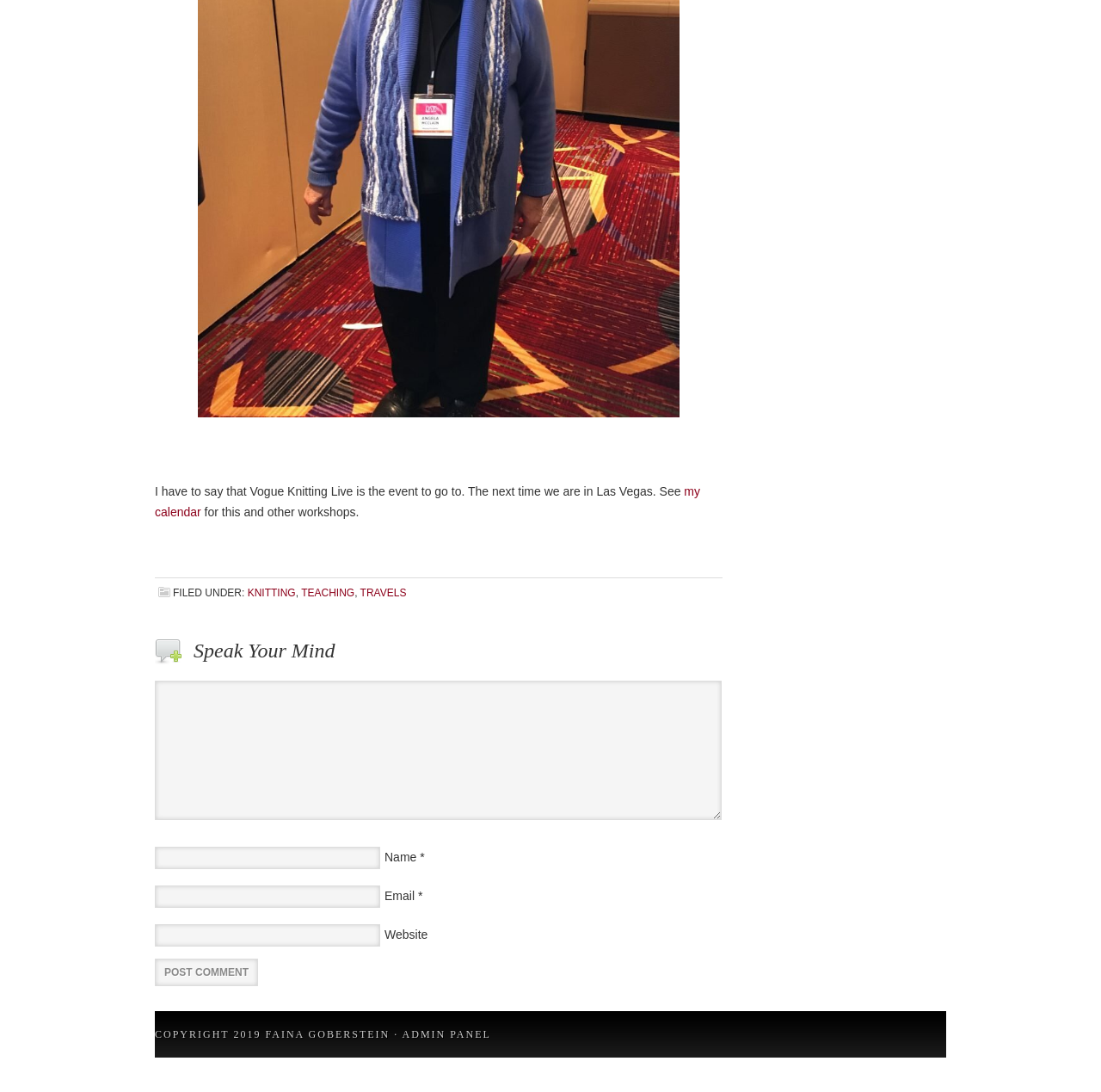Provide the bounding box coordinates of the UI element this sentence describes: "Teaching".

[0.274, 0.537, 0.322, 0.548]